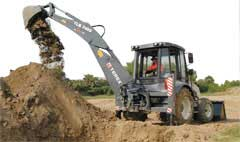What is the primary function of the TLB 740S?
Provide a detailed answer to the question, using the image to inform your response.

The image shows the backhoe actively engaged in digging, demonstrating its functionality and versatility on construction sites, which implies that digging is one of its primary functions.